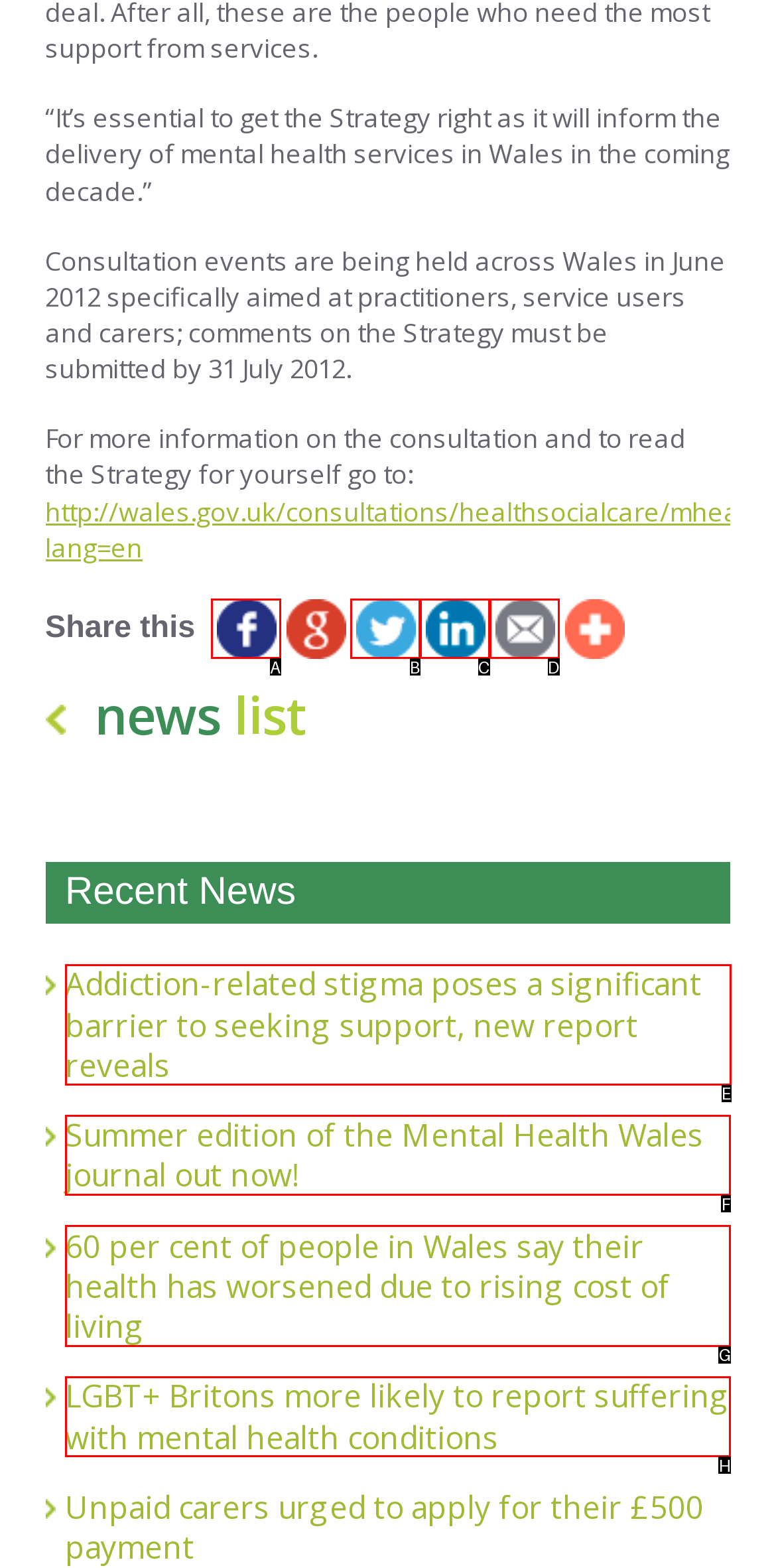Point out the specific HTML element to click to complete this task: Explore artwork Reply with the letter of the chosen option.

None